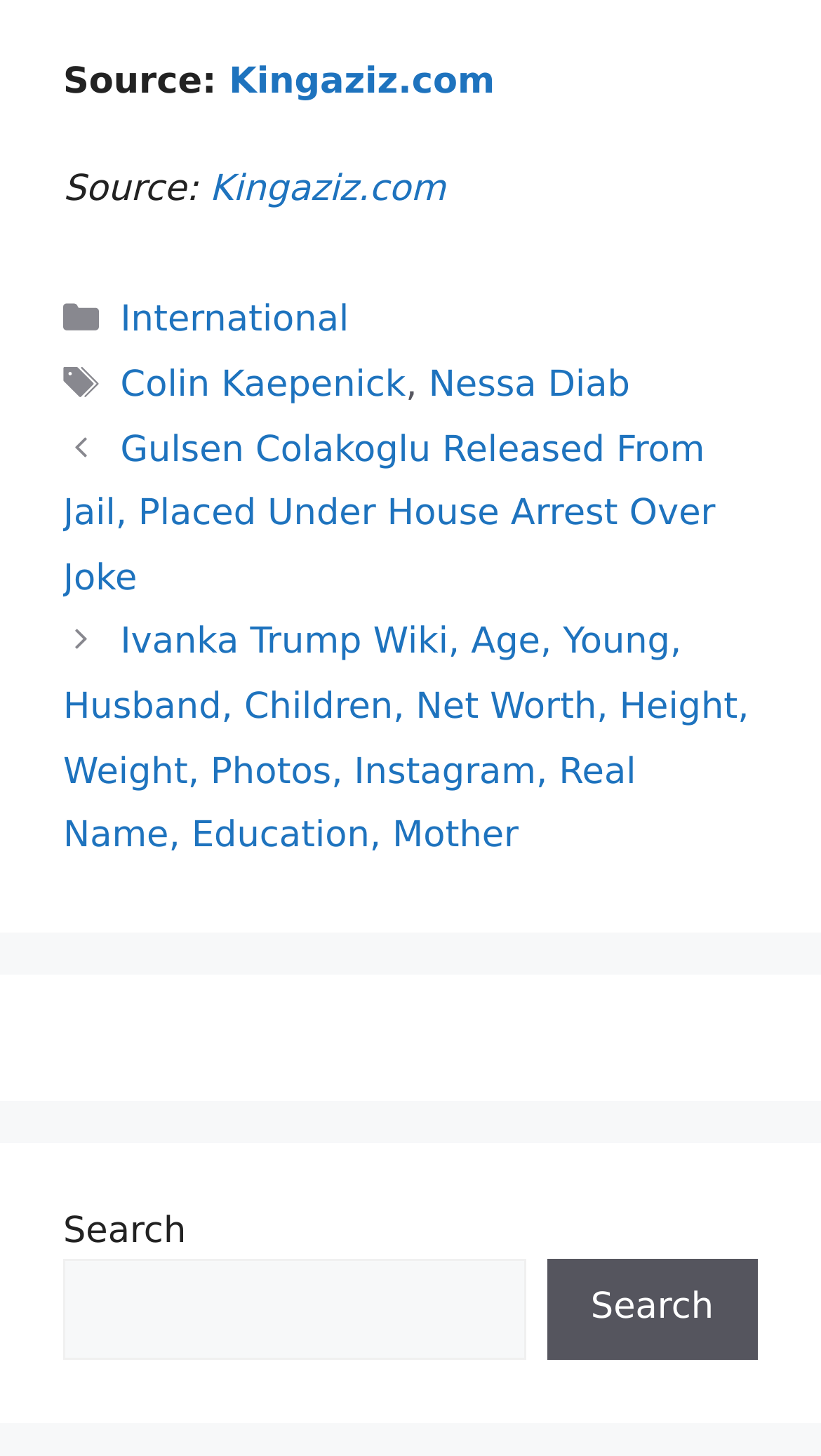Respond to the question below with a single word or phrase:
How many tags are listed?

2